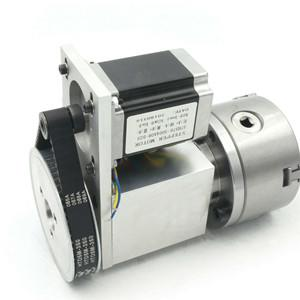What is the purpose of the shaft?
Look at the webpage screenshot and answer the question with a detailed explanation.

The caption explains that the shaft connects to the rotary cutting tool, which is essential for engravings and cutting tasks, implying that the shaft's purpose is to facilitate this connection.